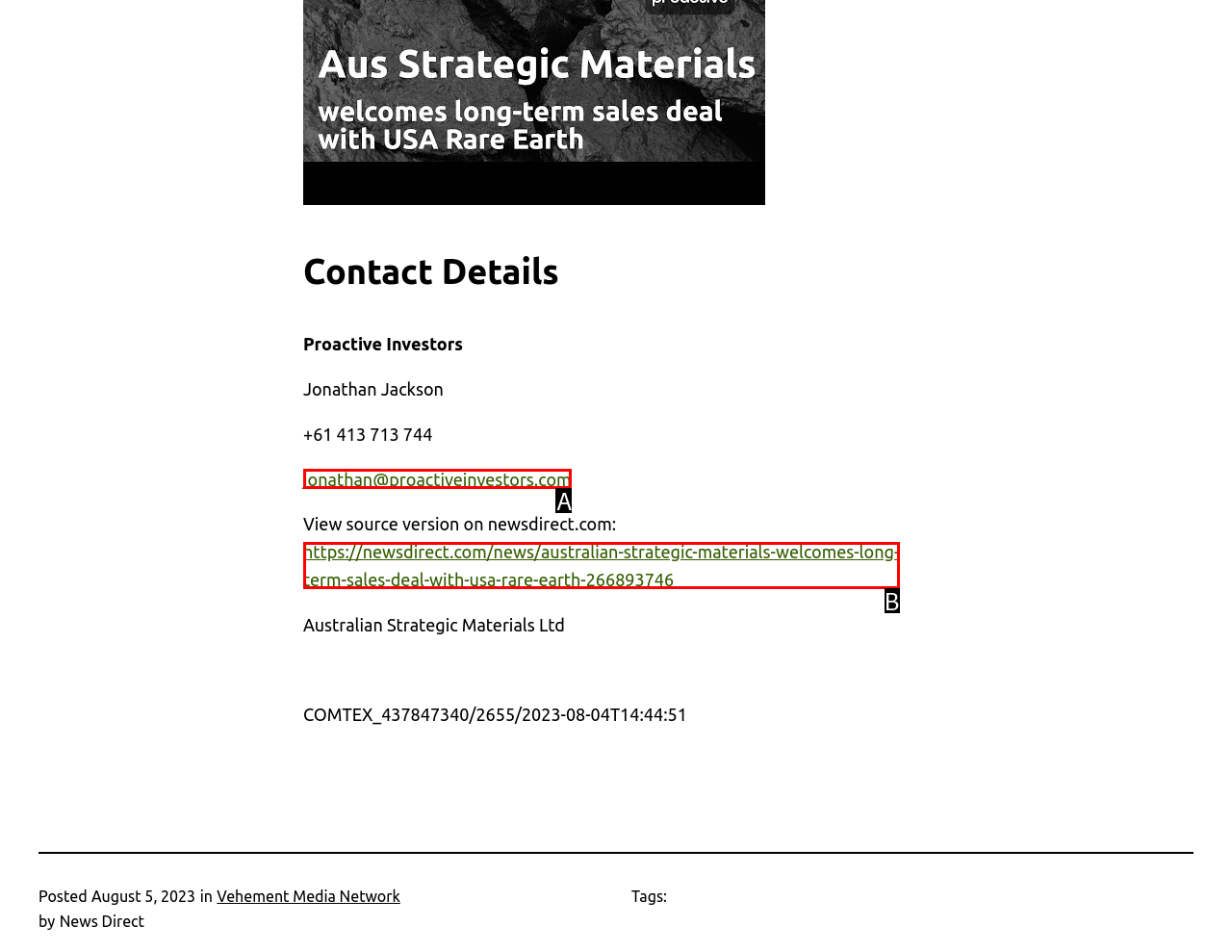Based on the description: jonathan@proactiveinvestors.com, identify the matching lettered UI element.
Answer by indicating the letter from the choices.

A